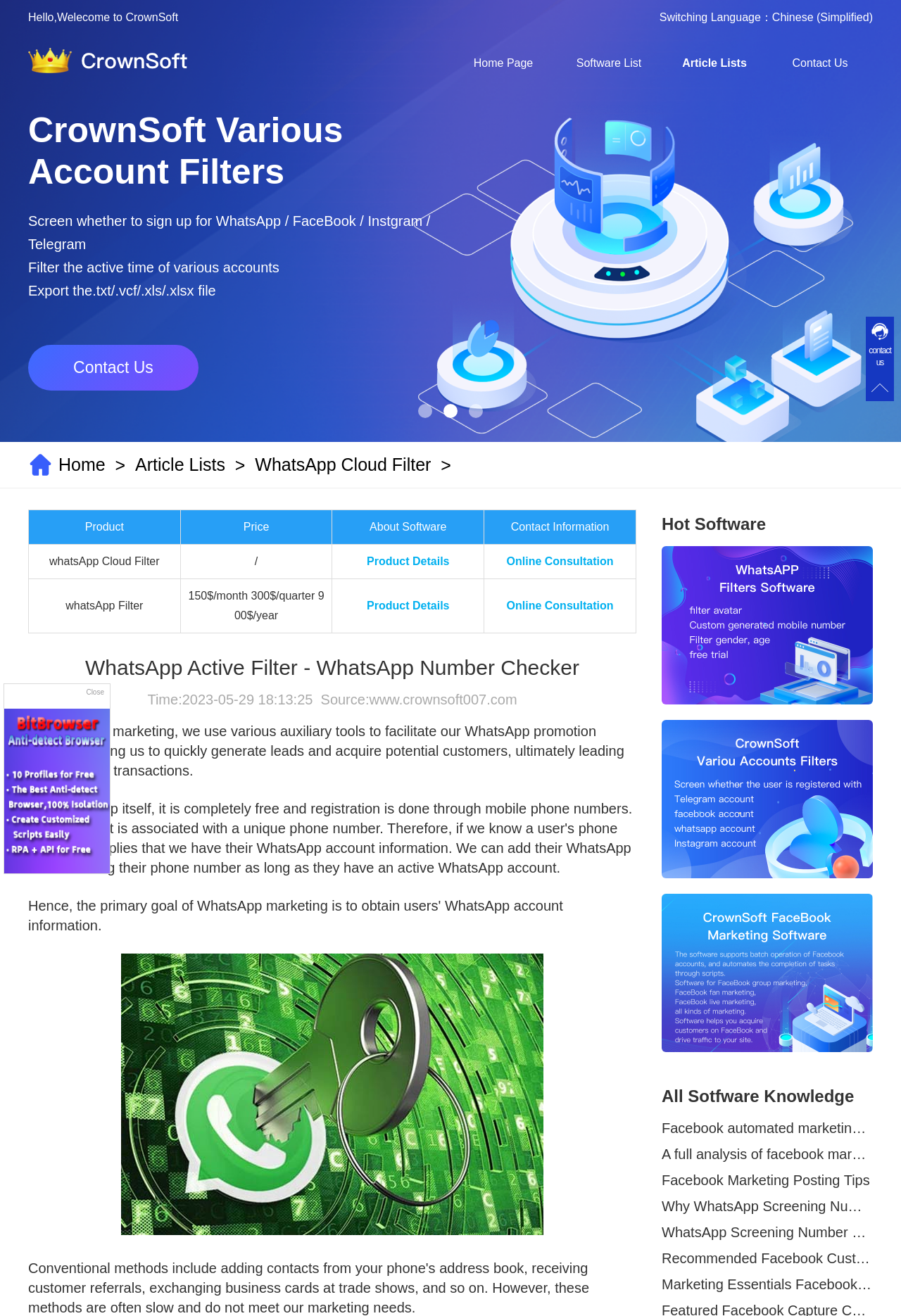Please find the bounding box for the UI element described by: "ABOUT".

None